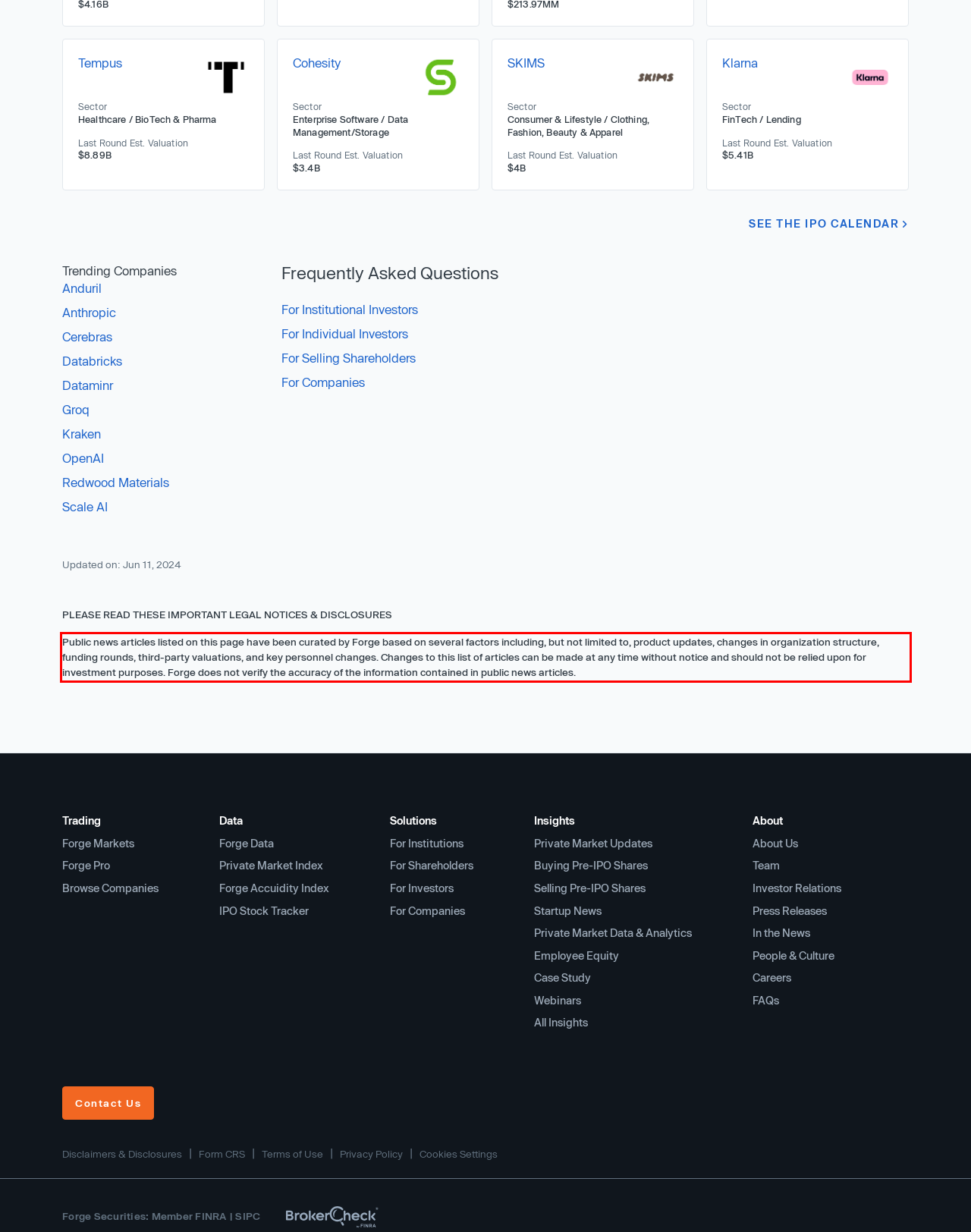The screenshot you have been given contains a UI element surrounded by a red rectangle. Use OCR to read and extract the text inside this red rectangle.

Public news articles listed on this page have been curated by Forge based on several factors including, but not limited to, product updates, changes in organization structure, funding rounds, third-party valuations, and key personnel changes. Changes to this list of articles can be made at any time without notice and should not be relied upon for investment purposes. Forge does not verify the accuracy of the information contained in public news articles.